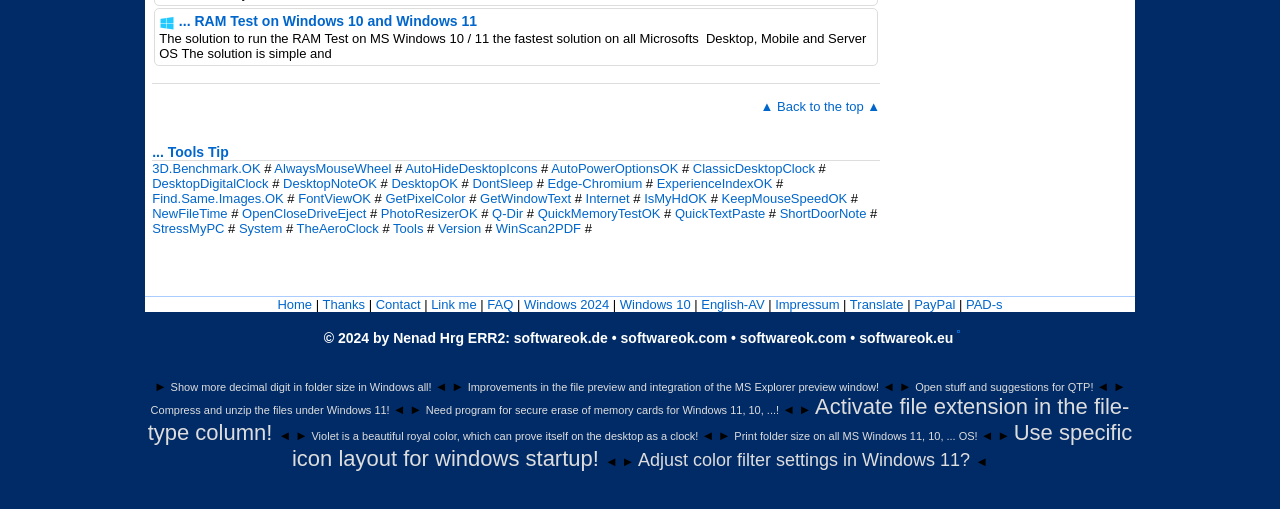Determine the bounding box coordinates of the clickable element to achieve the following action: 'Request a new password'. Provide the coordinates as four float values between 0 and 1, formatted as [left, top, right, bottom].

None